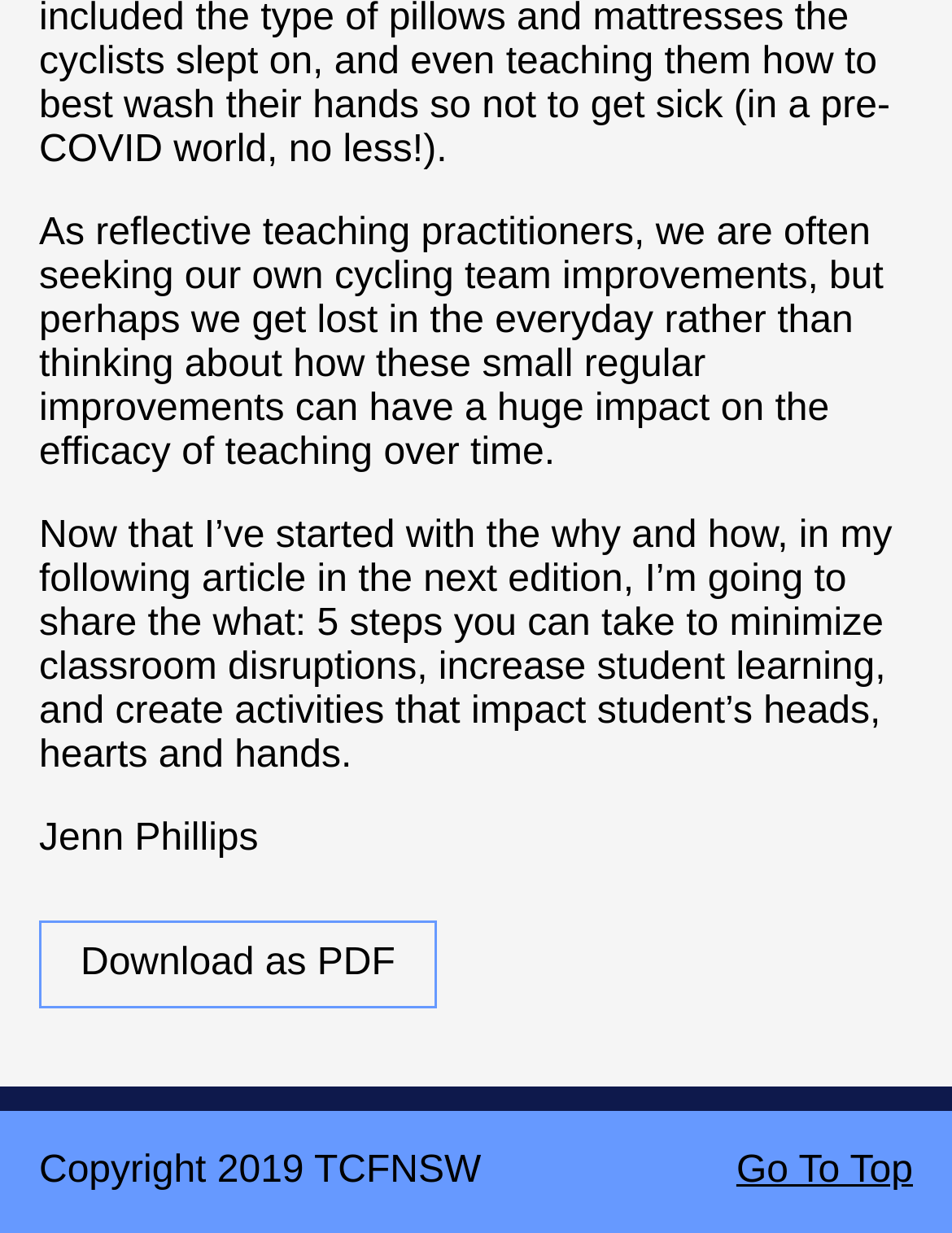What is the purpose of the 'Go To Top' link?
Use the image to answer the question with a single word or phrase.

To navigate to the top of the page